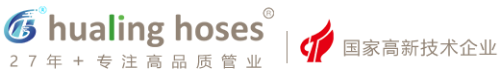What is the translation of the tagline?
Answer the question with a single word or phrase derived from the image.

27 years + focusing on high-quality management industry